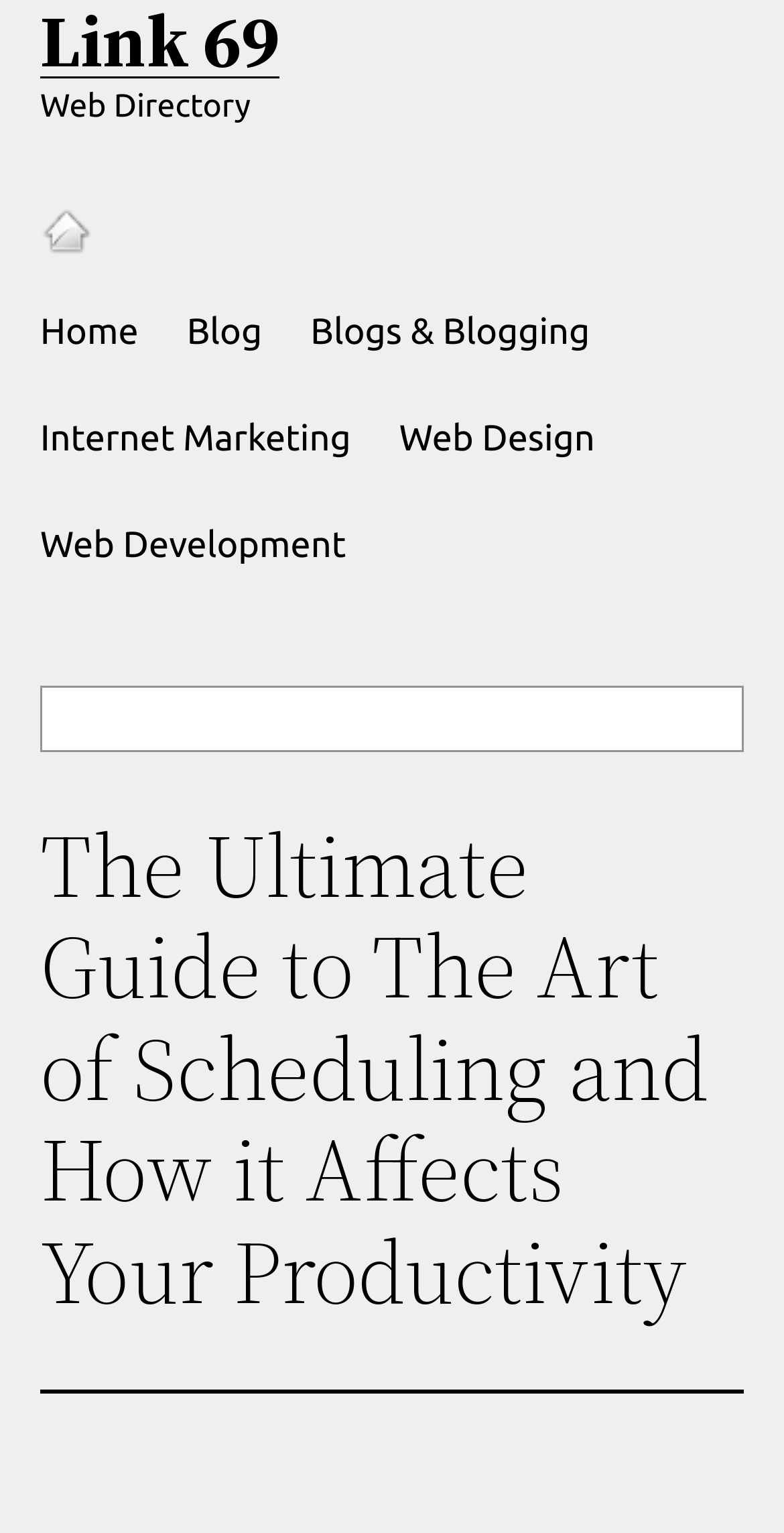Identify the bounding box coordinates of the part that should be clicked to carry out this instruction: "read the article 'The Ultimate Guide to The Art of Scheduling and How it Affects Your Productivity'".

[0.051, 0.532, 0.949, 0.864]